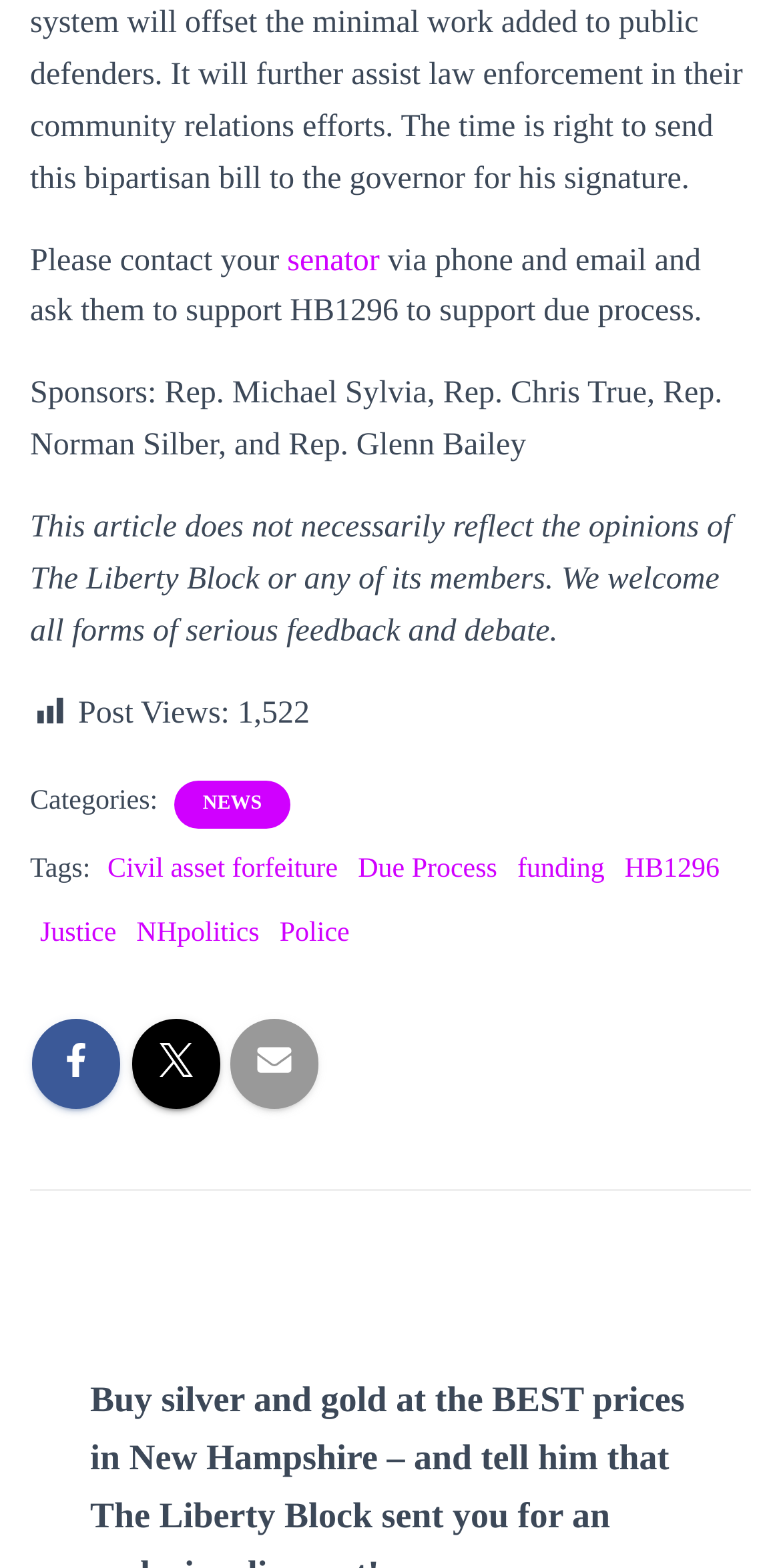What is the phone number to contact the senator?
We need a detailed and meticulous answer to the question.

The webpage does not provide a specific phone number to contact the senator. It only mentions to contact the senator via phone and email.